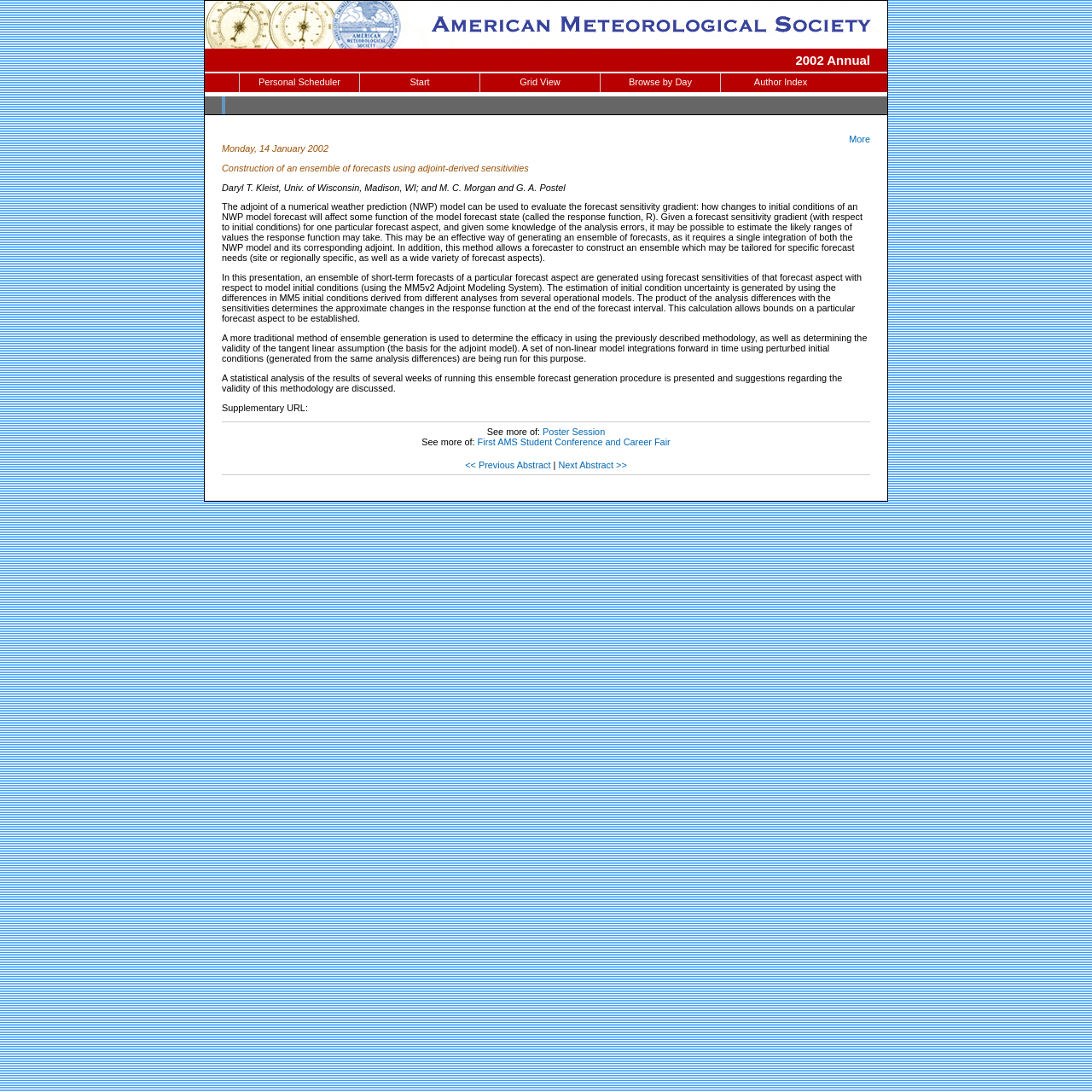Provide the bounding box coordinates of the section that needs to be clicked to accomplish the following instruction: "Visit the American Meteorological Society website."

[0.188, 0.035, 0.812, 0.047]